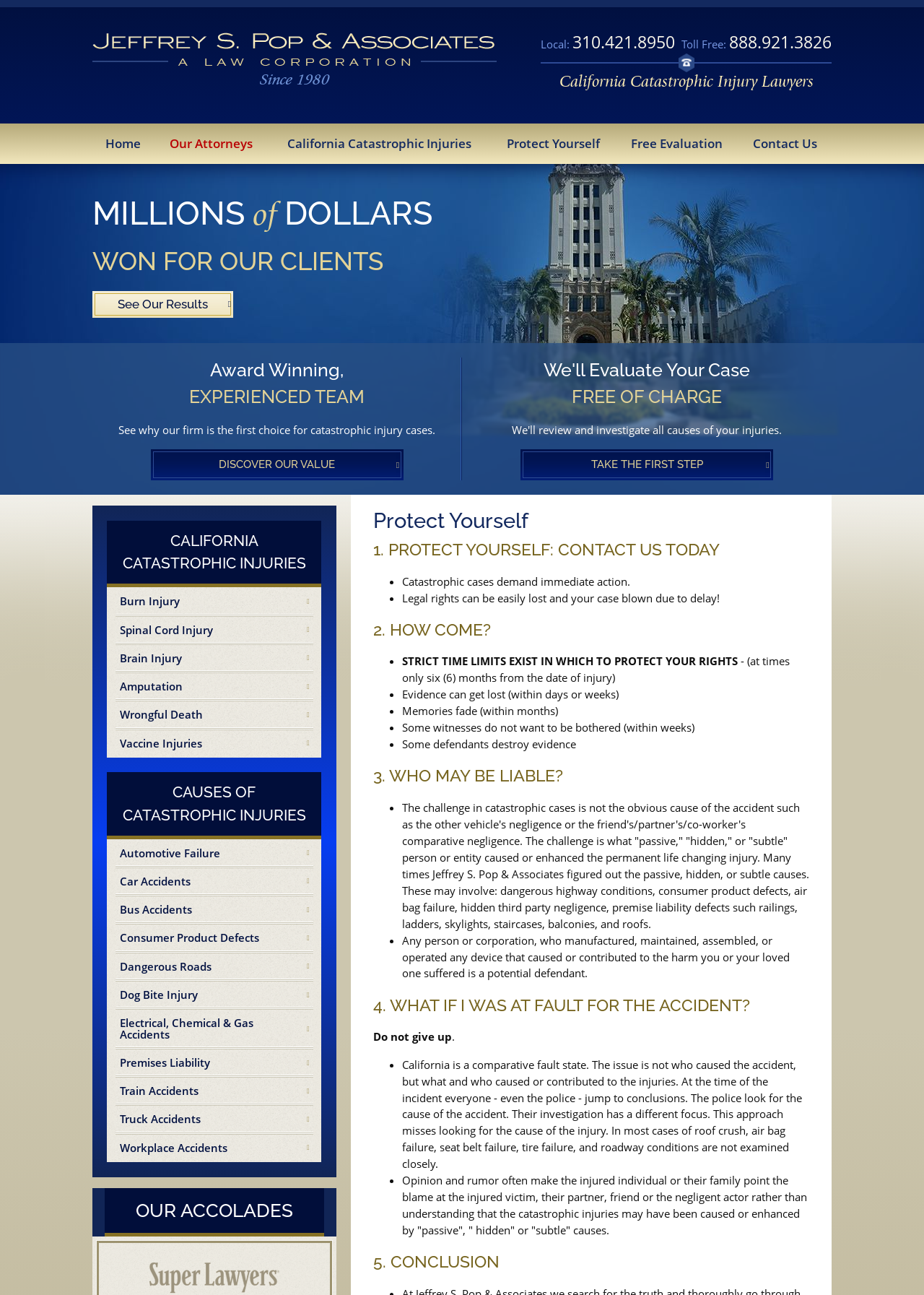Please give the bounding box coordinates of the area that should be clicked to fulfill the following instruction: "Learn more about catastrophic injuries". The coordinates should be in the format of four float numbers from 0 to 1, i.e., [left, top, right, bottom].

[0.29, 0.096, 0.531, 0.127]